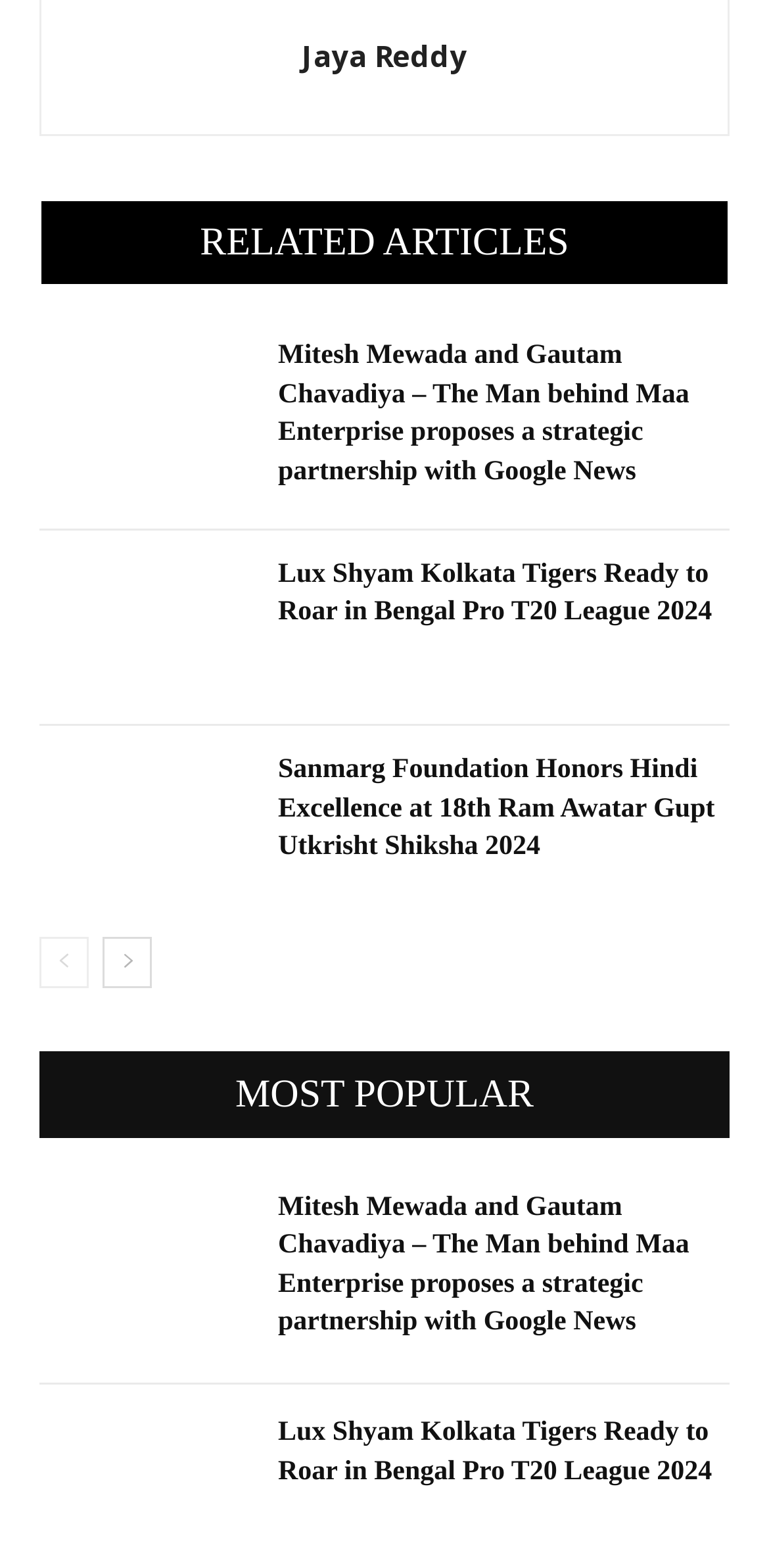Specify the bounding box coordinates of the area to click in order to execute this command: 'Read about Andrew Garfield'. The coordinates should consist of four float numbers ranging from 0 to 1, and should be formatted as [left, top, right, bottom].

None